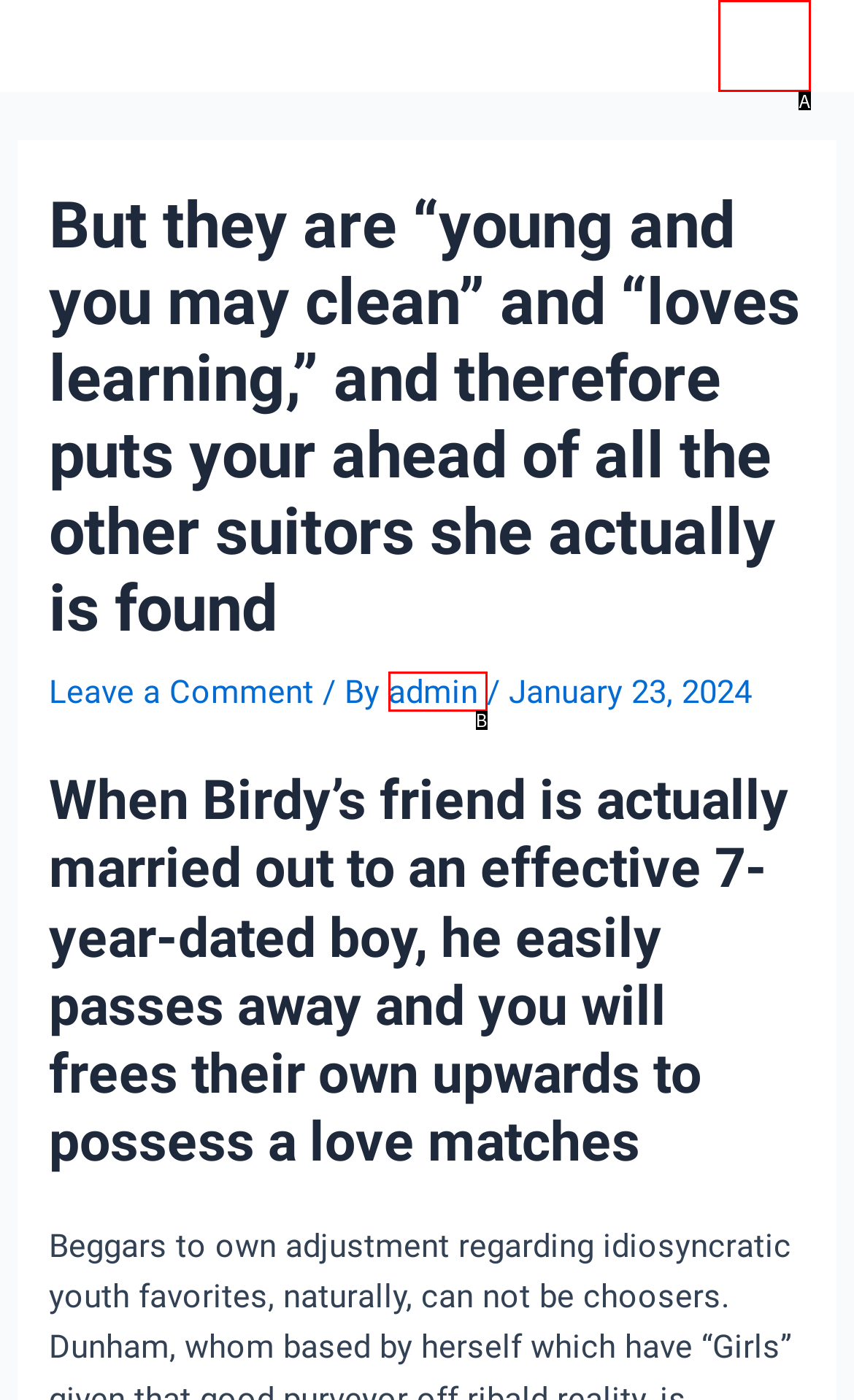Look at the description: admin
Determine the letter of the matching UI element from the given choices.

B